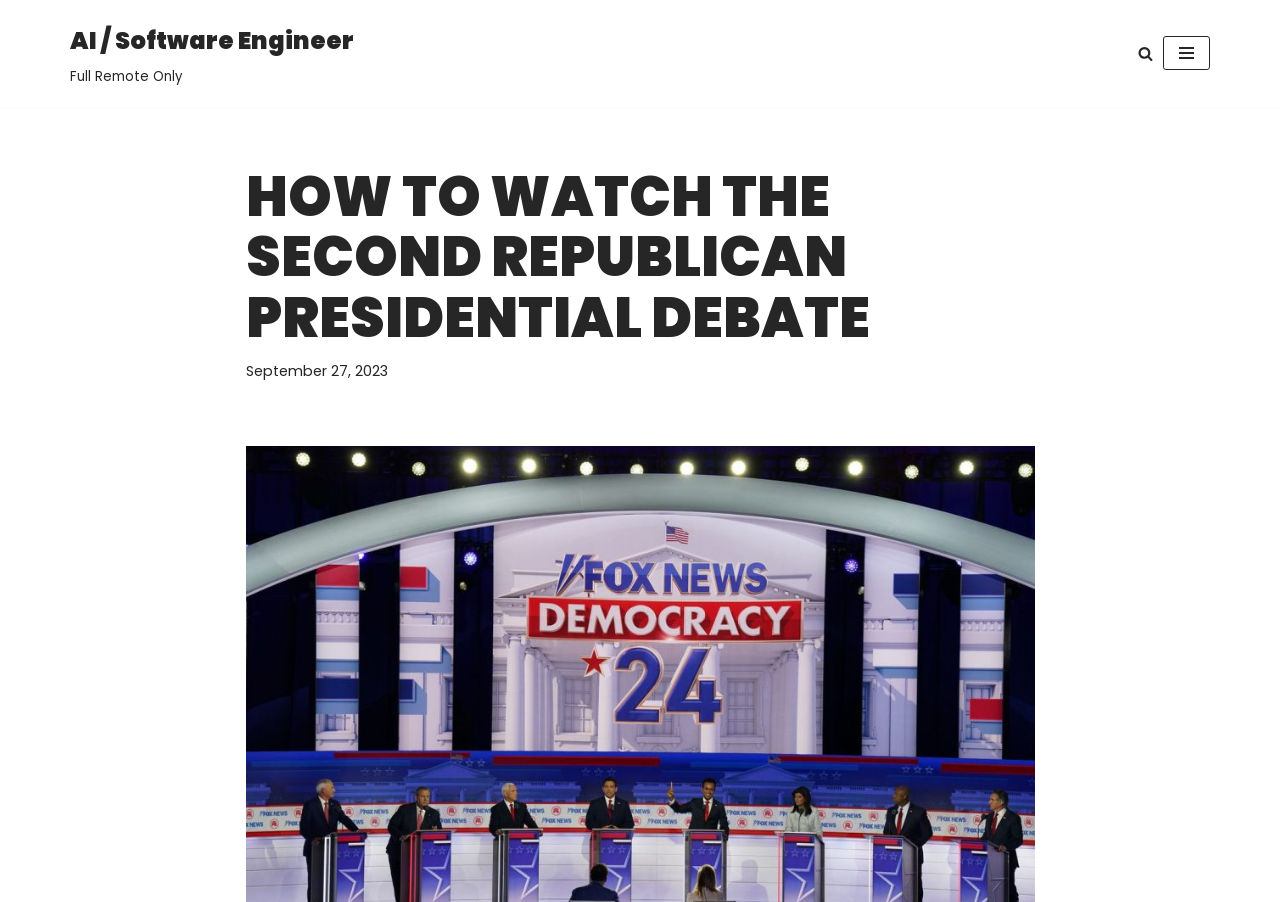What is the text above the navigation menu?
Look at the screenshot and give a one-word or phrase answer.

HOW TO WATCH THE SECOND REPUBLICAN PRESIDENTIAL DEBATE